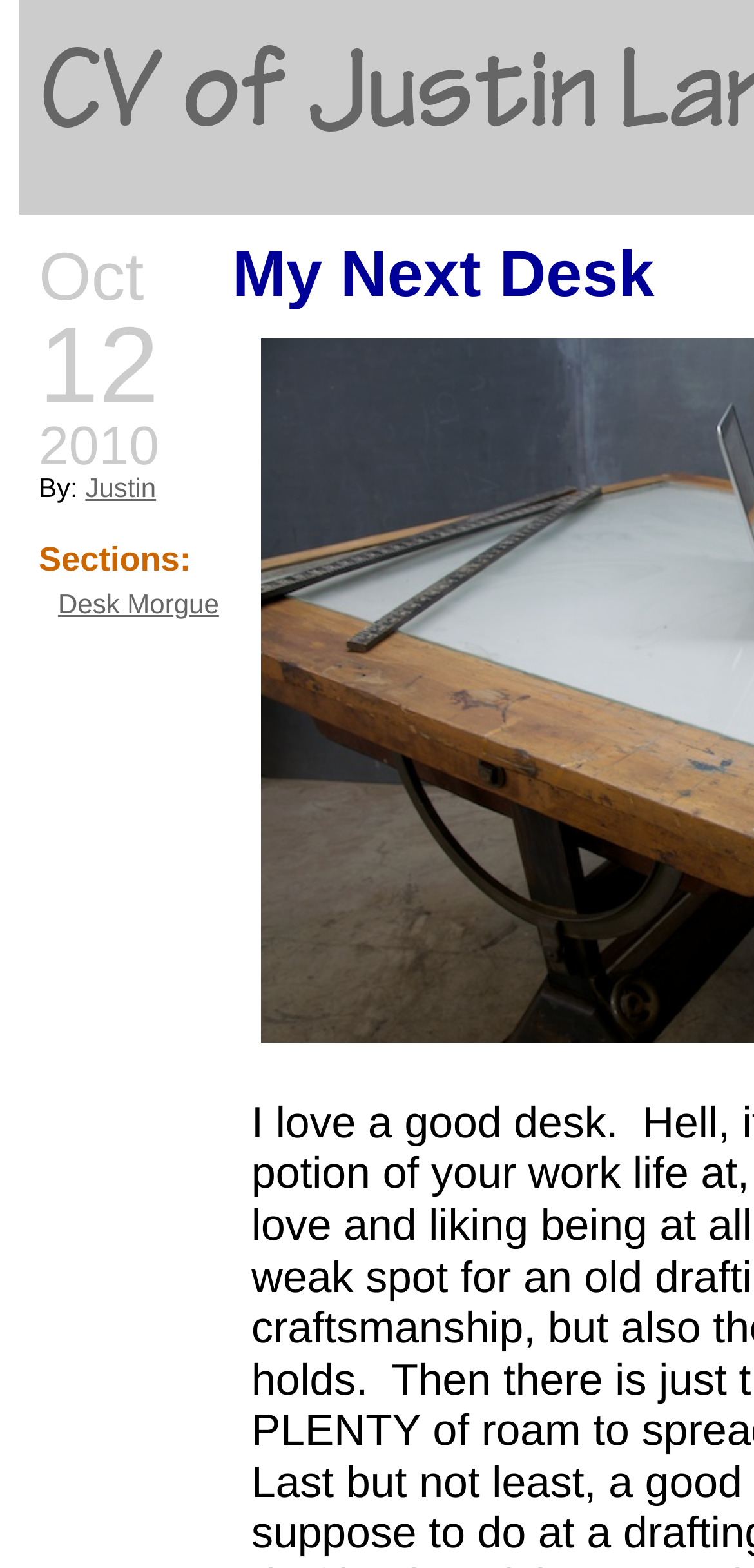What is the name of the section on the webpage?
Using the details from the image, give an elaborate explanation to answer the question.

The webpage contains a link 'Desk Morgue' which is a section on the webpage, as indicated by the heading 'Sections:' above it.